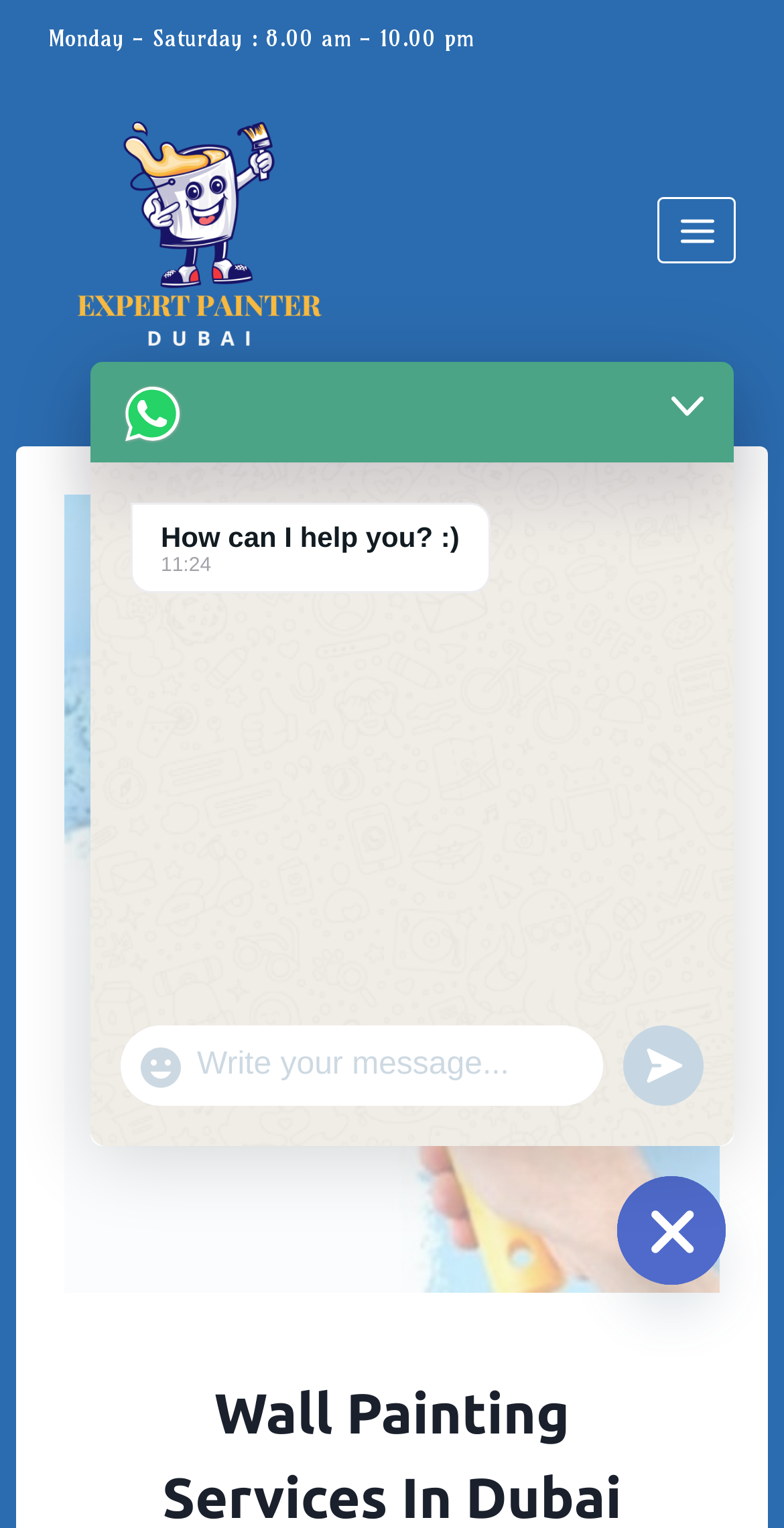Provide your answer to the question using just one word or phrase: What is the theme of the services offered by the business?

Wall Painting Services